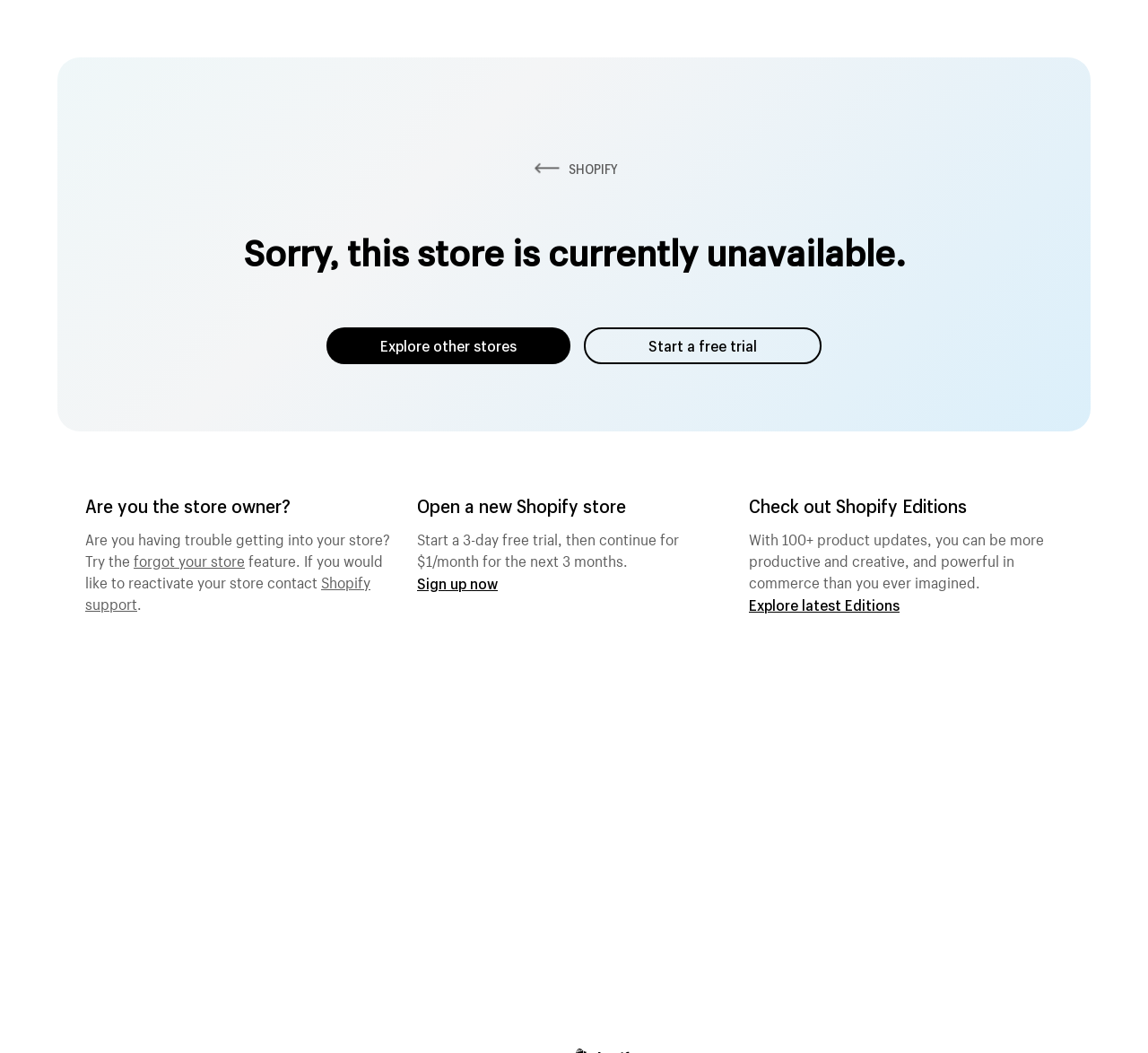What is the call to action for new users?
Using the information from the image, give a concise answer in one word or a short phrase.

Sign up now